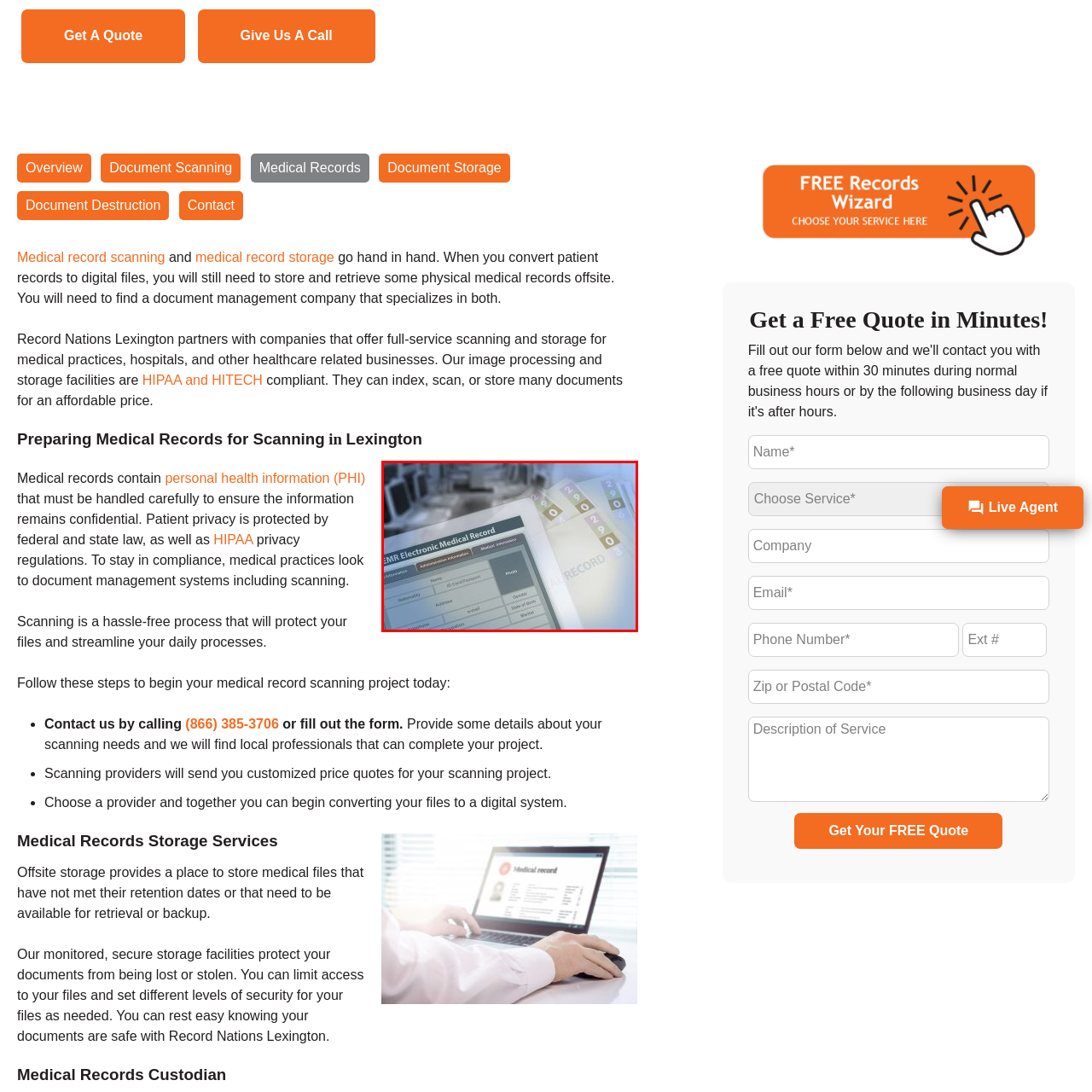Carefully analyze the image within the red boundary and describe it extensively.

The image features an Electronic Medical Record (EMR) form prominently displayed in the foreground, showcasing the essential fields for patient information such as name, address, and date of birth. This form is part of a digital system for managing medical records, highlighting the transition from paper documentation to electronic formats. Surrounding the EMR form, stacks of various colored file dividers and documents can be seen, emphasizing the organization and categorization of patient records. In the background, blurred office monitors hint at a modern healthcare environment where technology plays a critical role in patient data management, ensuring efficient access to sensitive medical information while maintaining privacy and compliance with regulations.